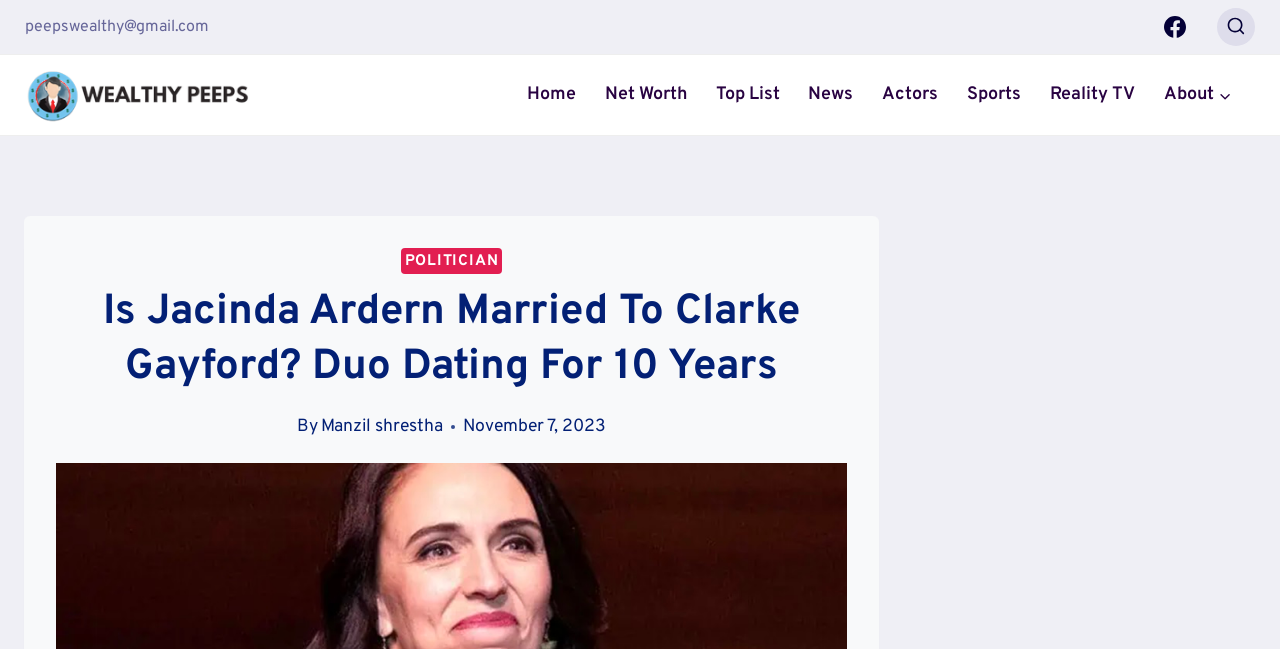Please provide a comprehensive response to the question based on the details in the image: What is the name of the website?

I determined the name of the website by looking at the link element with the text 'Wealthy Peeps' and an image with the same name, which is likely the logo of the website.